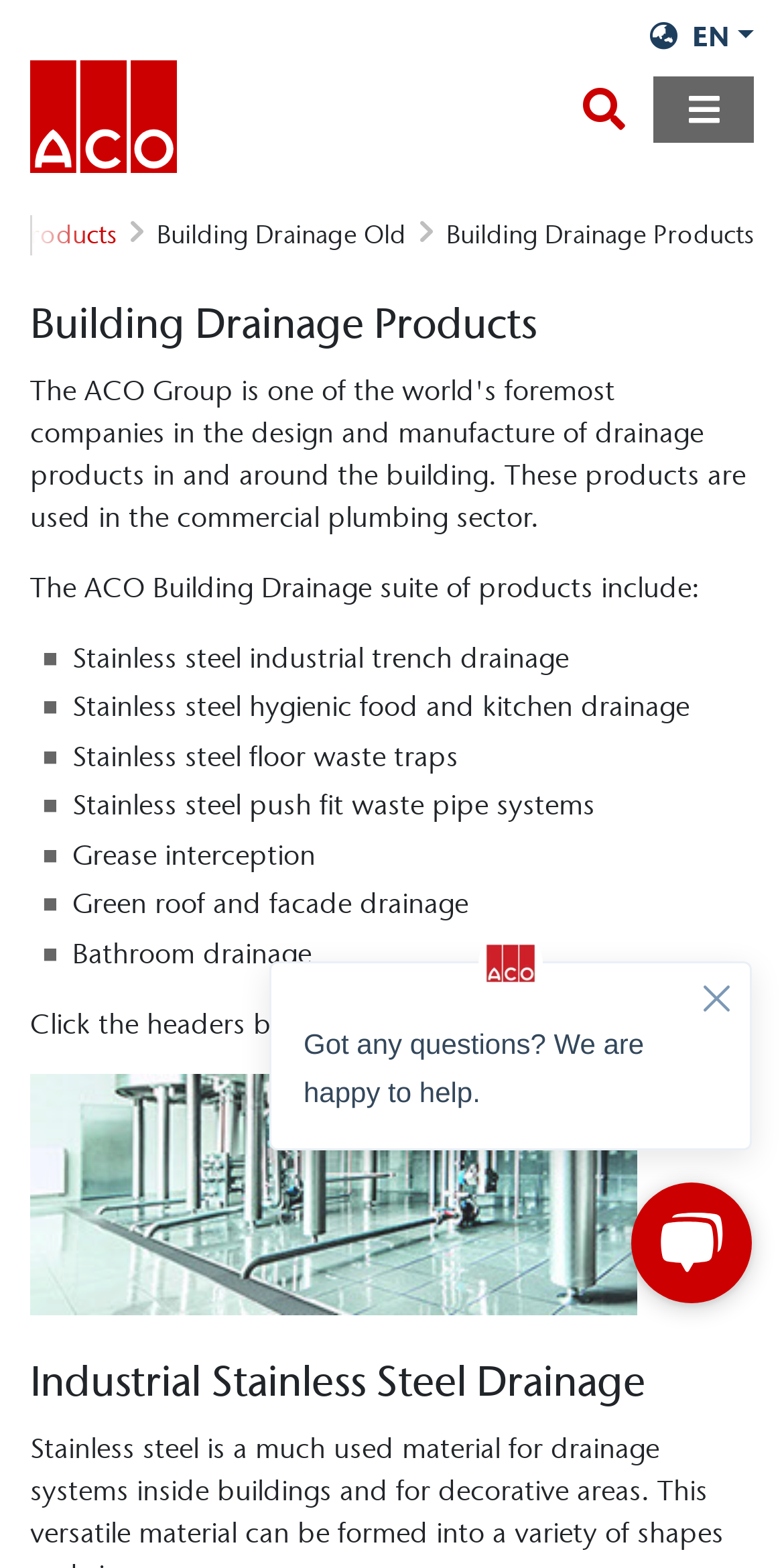What is the chat widget for?
Using the image, answer in one word or phrase.

Customer support